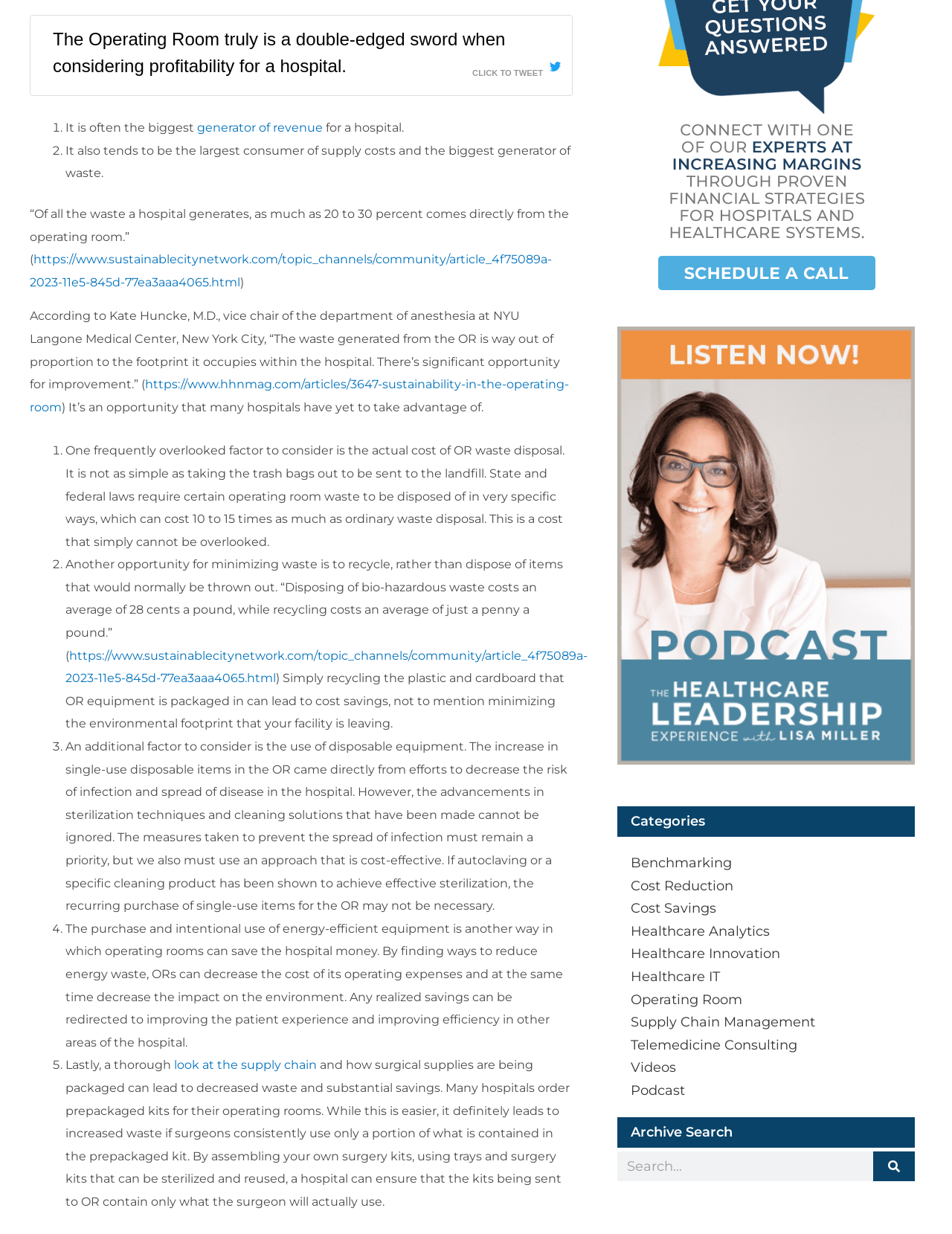Please find the bounding box coordinates of the element that you should click to achieve the following instruction: "Explore the category of operating room". The coordinates should be presented as four float numbers between 0 and 1: [left, top, right, bottom].

[0.648, 0.803, 0.78, 0.817]